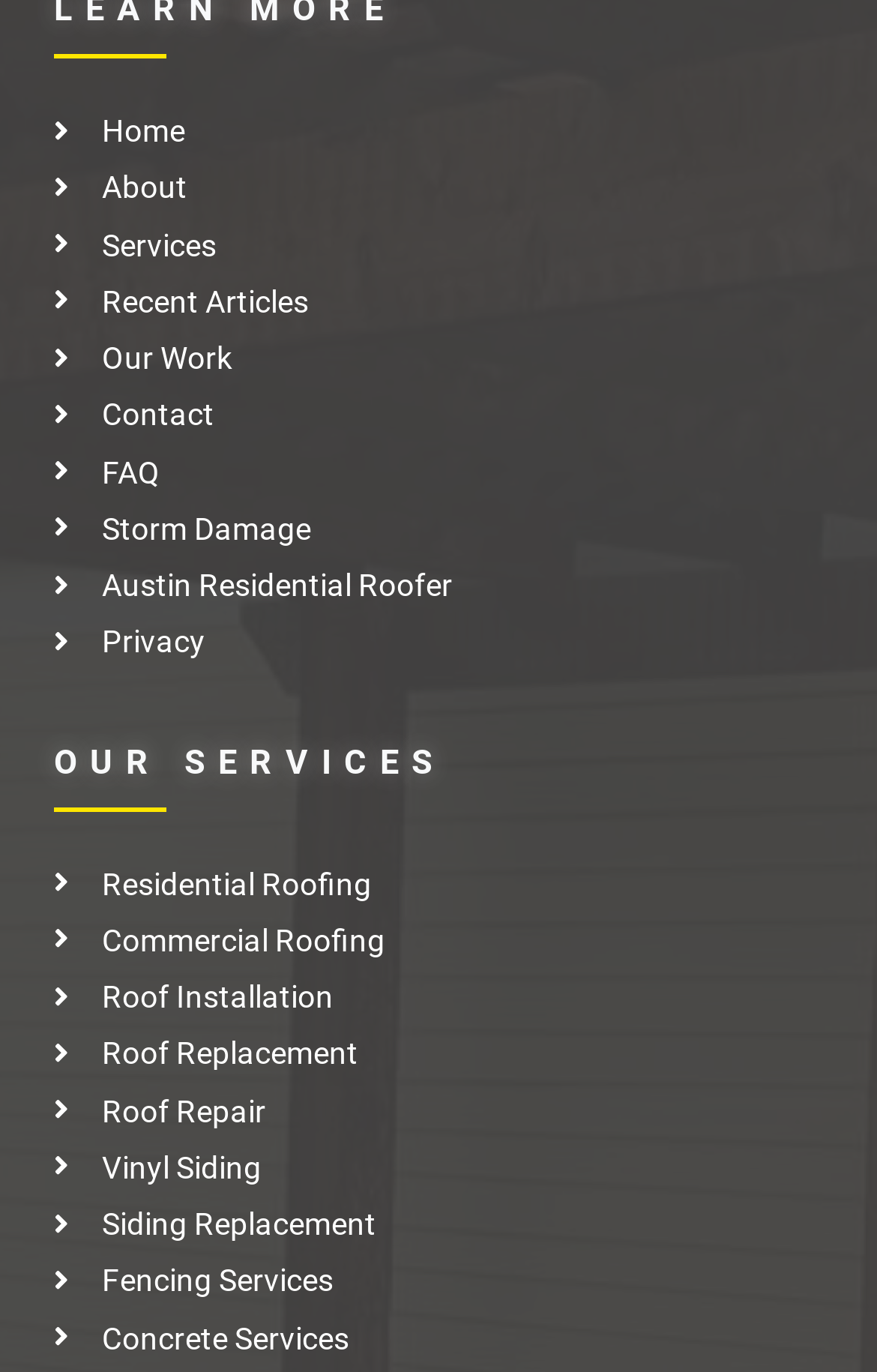Locate the bounding box coordinates of the area that needs to be clicked to fulfill the following instruction: "read AI Revolution article". The coordinates should be in the format of four float numbers between 0 and 1, namely [left, top, right, bottom].

None